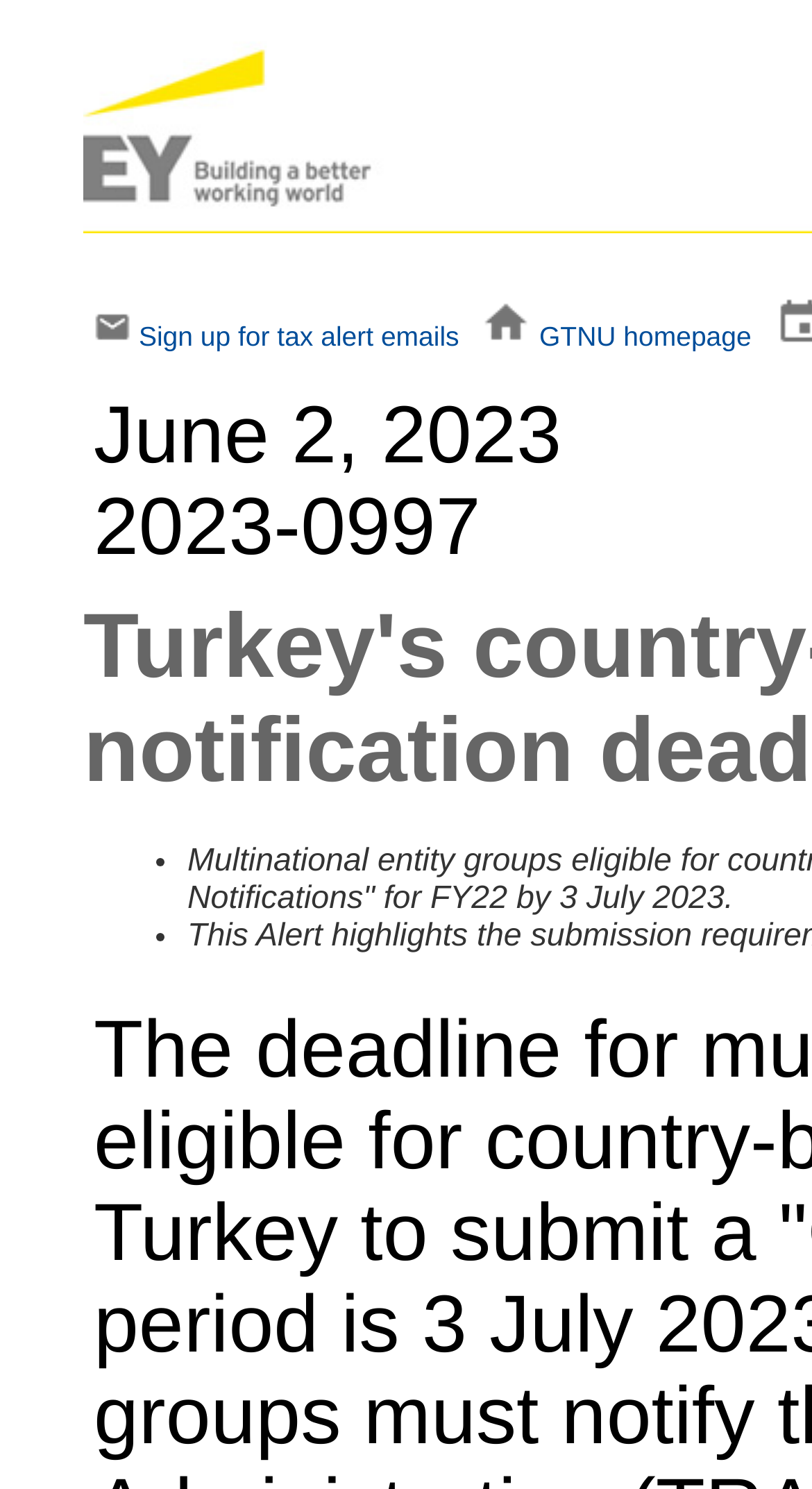Look at the image and answer the question in detail:
What is the purpose of the 'Sign up for tax alert emails' link?

The link 'Sign up for tax alert emails' is likely to be a call-to-action for users to register for tax-related email notifications. This can be inferred from the text of the link itself, which suggests that users will receive alerts or updates related to taxes.